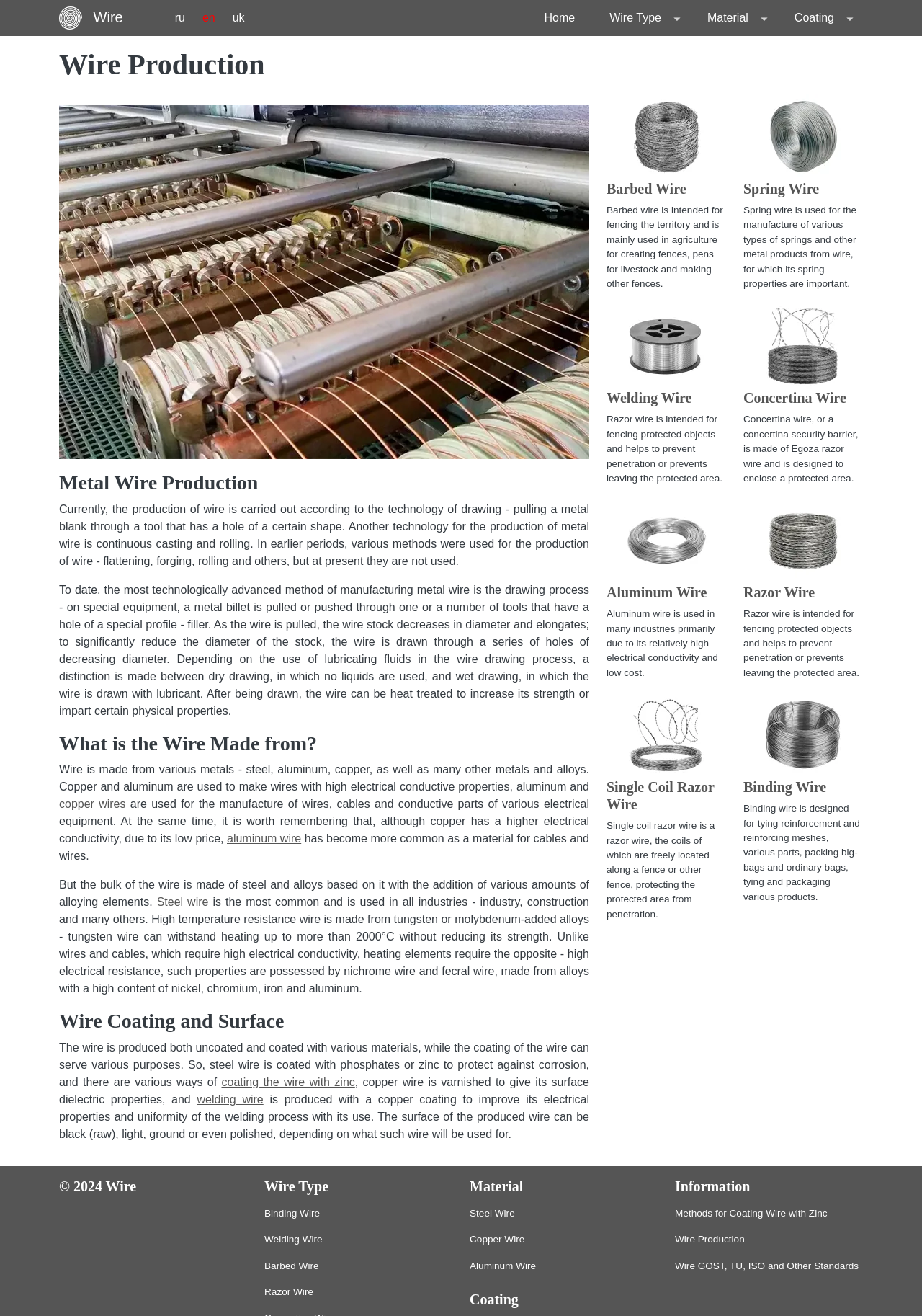Please identify the bounding box coordinates of the element that needs to be clicked to execute the following command: "Click on the 'Home Wire' link". Provide the bounding box using four float numbers between 0 and 1, formatted as [left, top, right, bottom].

[0.064, 0.002, 0.133, 0.025]